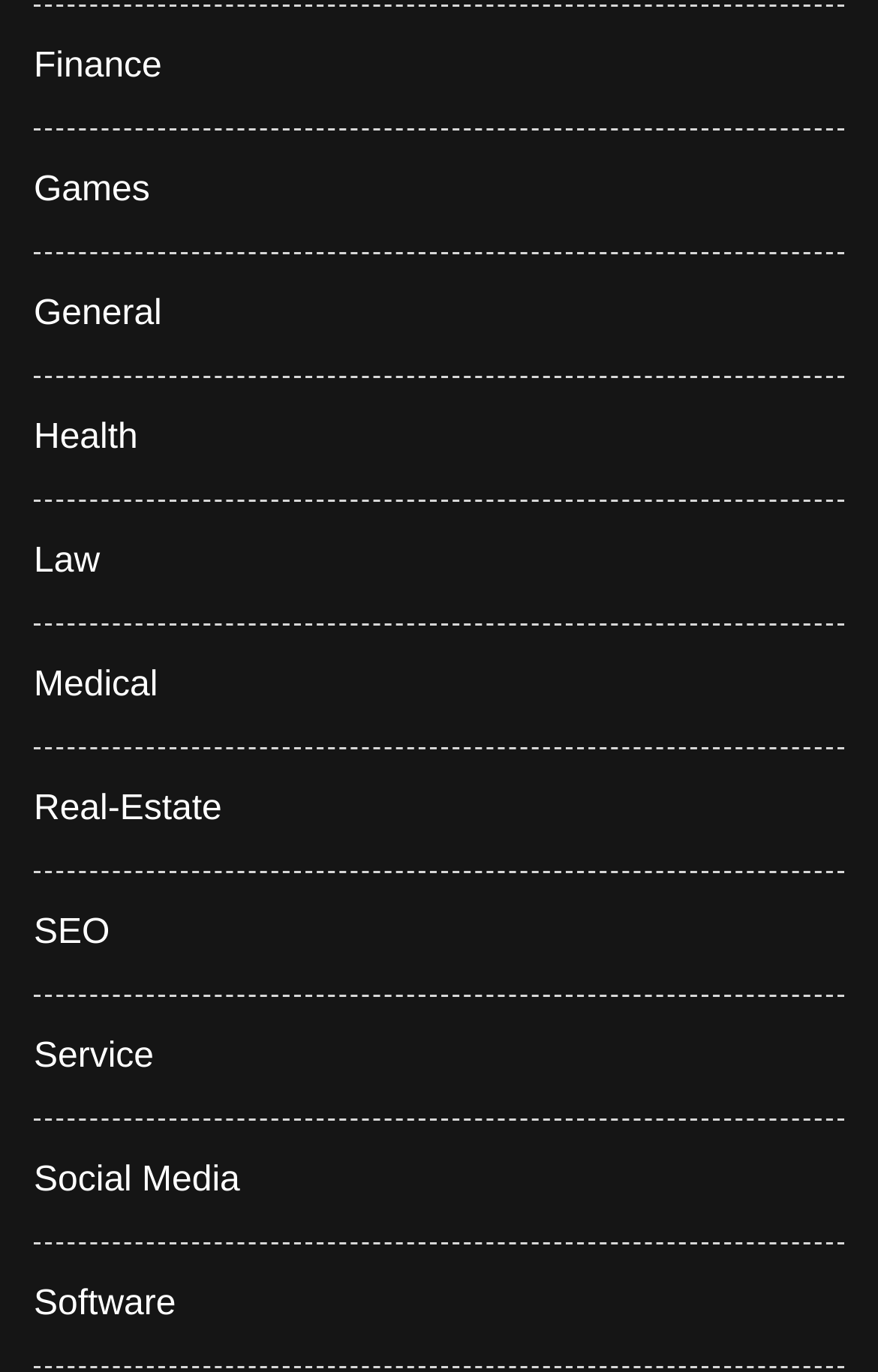Find the bounding box coordinates of the clickable area required to complete the following action: "Visit Games".

[0.038, 0.125, 0.171, 0.153]